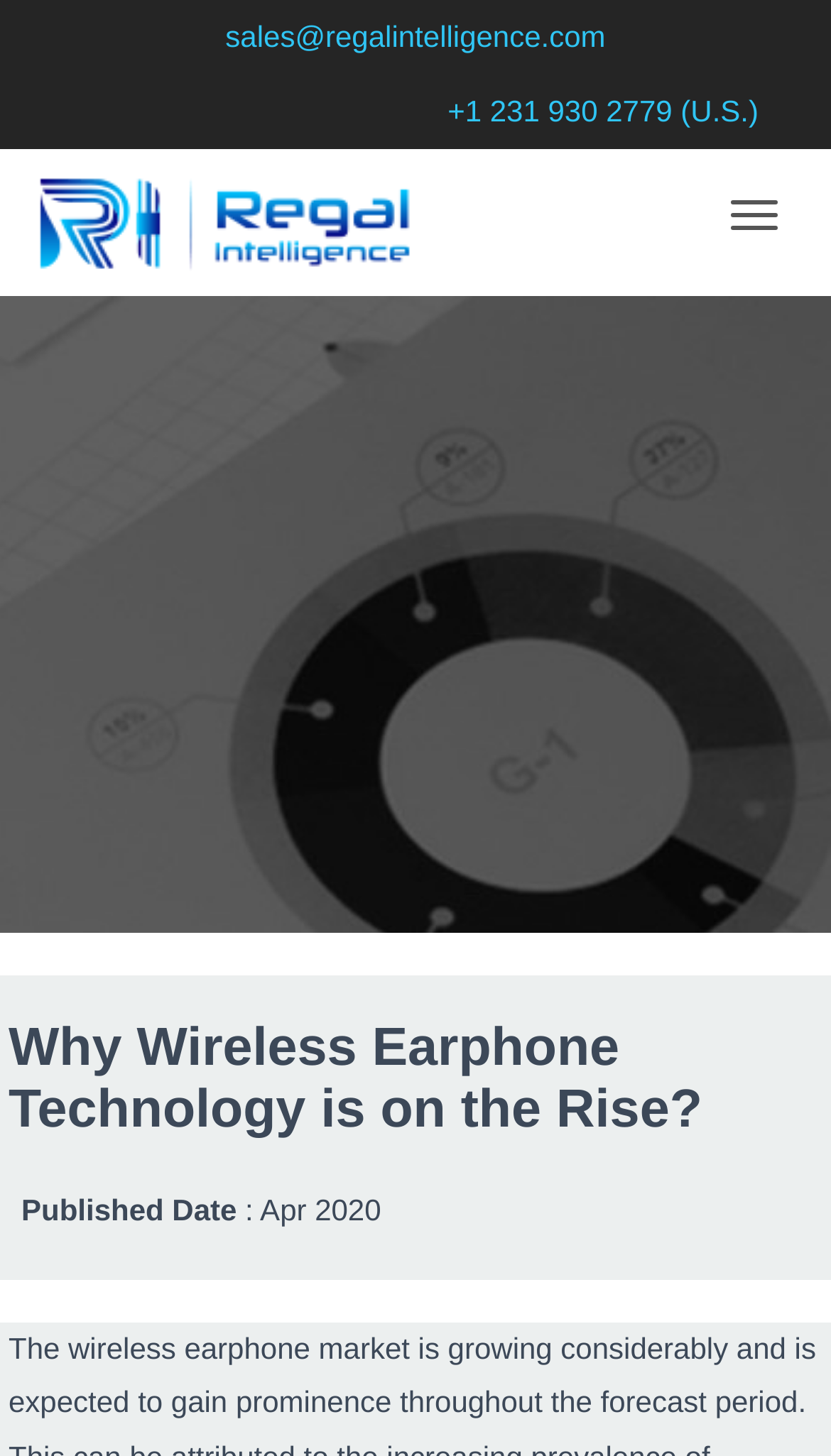Determine the bounding box coordinates for the UI element with the following description: "Toggle navigation". The coordinates should be four float numbers between 0 and 1, represented as [left, top, right, bottom].

[0.854, 0.125, 0.962, 0.172]